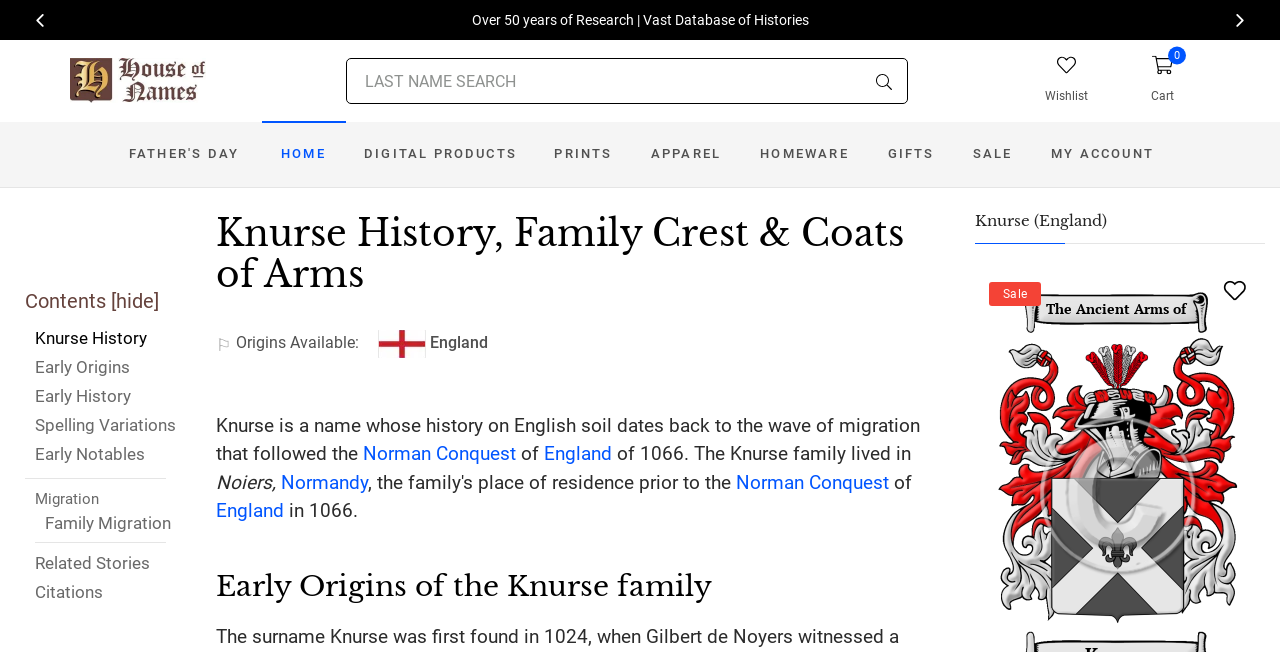Locate the bounding box coordinates of the element's region that should be clicked to carry out the following instruction: "Search for a last name". The coordinates need to be four float numbers between 0 and 1, i.e., [left, top, right, bottom].

[0.27, 0.089, 0.709, 0.16]